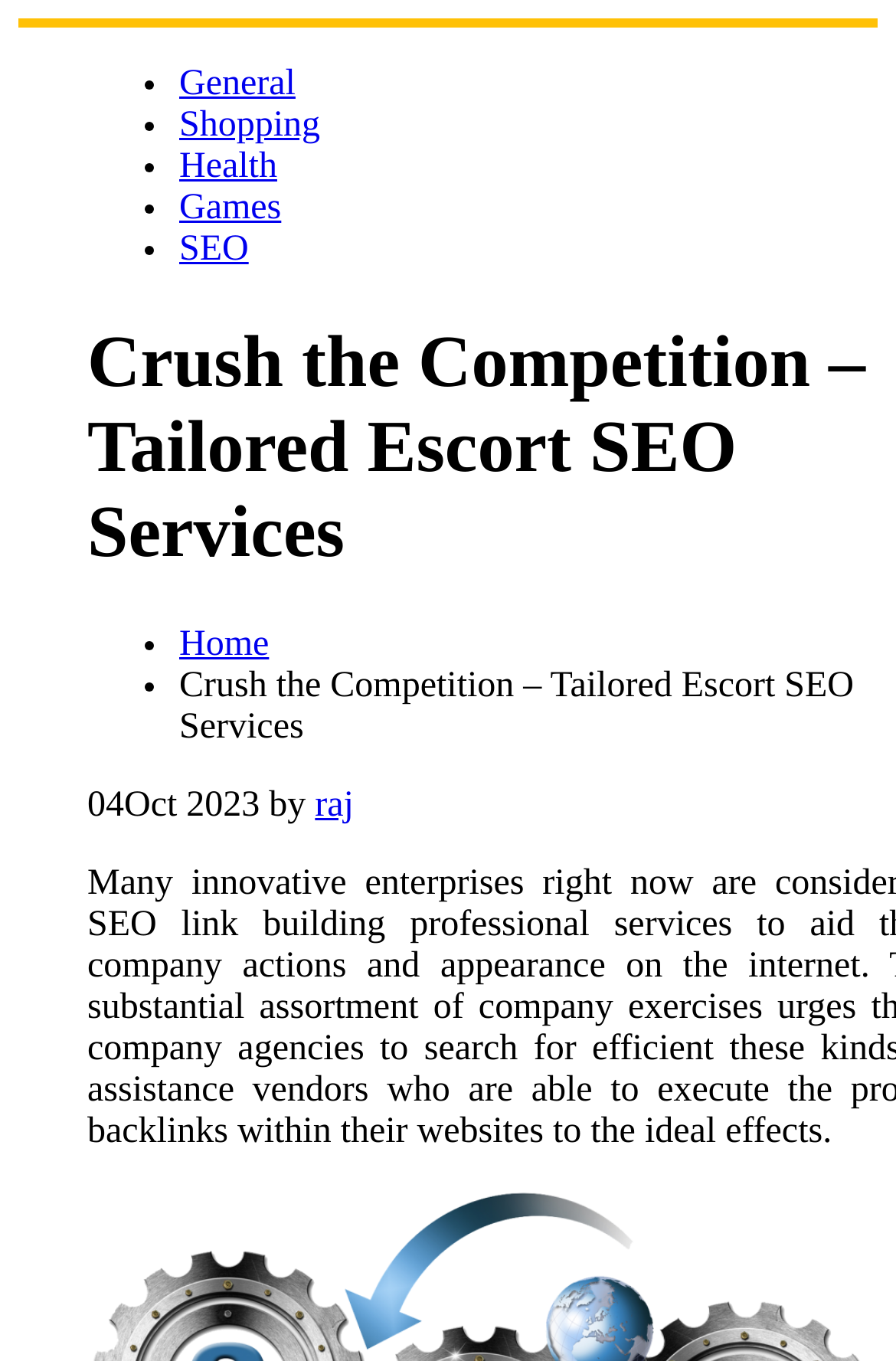Construct a comprehensive description capturing every detail on the webpage.

The webpage appears to be a blog or article page focused on SEO services, specifically tailored for escort businesses. At the top-left corner, there is a "Skip to content" link. Below it, there is a horizontal list of links, including "General", "Shopping", "Health", "Games", and "SEO", each preceded by a bullet point. 

On the bottom-left corner, there is another horizontal list of links, including "Home", and a title "Crush the Competition – Tailored Escort SEO Services". To the right of the title, there is a date "04 Oct 2023" and an author "raj". The title and the date/author information are positioned relatively close to each other, with the title taking up most of the horizontal space.